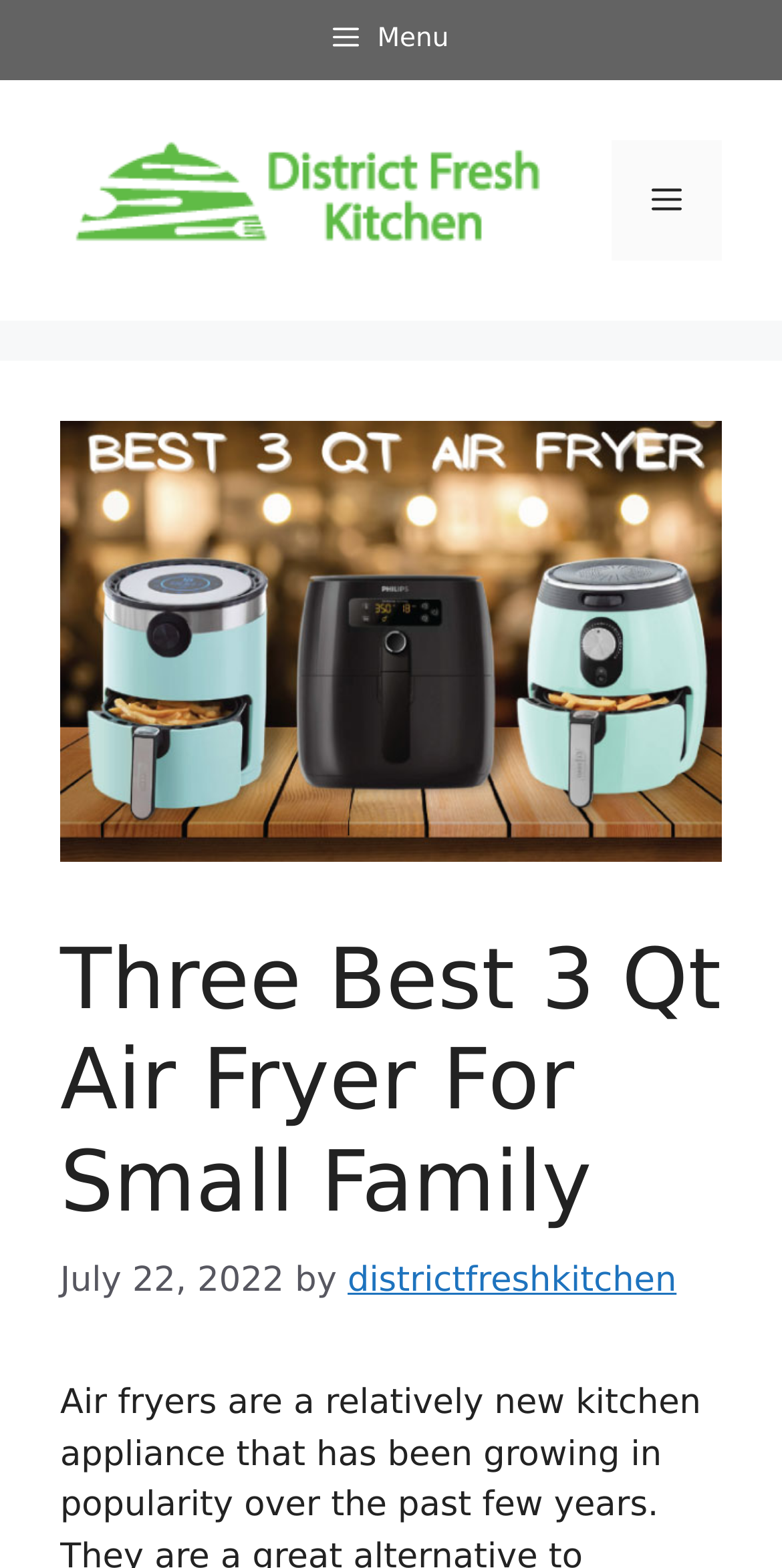Based on the element description districtfreshkitchen, identify the bounding box of the UI element in the given webpage screenshot. The coordinates should be in the format (top-left x, top-left y, bottom-right x, bottom-right y) and must be between 0 and 1.

[0.445, 0.804, 0.865, 0.829]